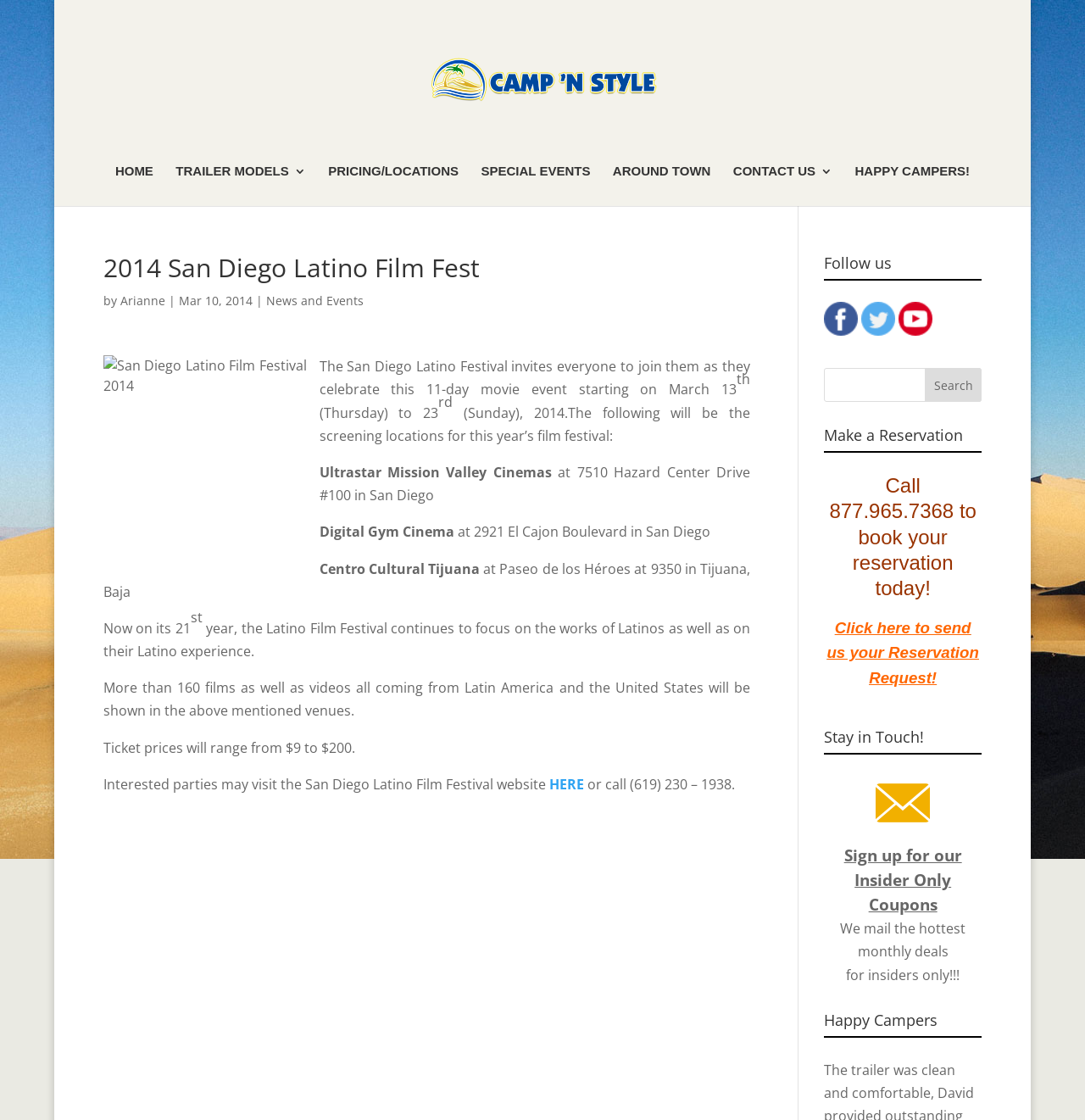Please specify the coordinates of the bounding box for the element that should be clicked to carry out this instruction: "Search for something". The coordinates must be four float numbers between 0 and 1, formatted as [left, top, right, bottom].

[0.759, 0.329, 0.905, 0.359]